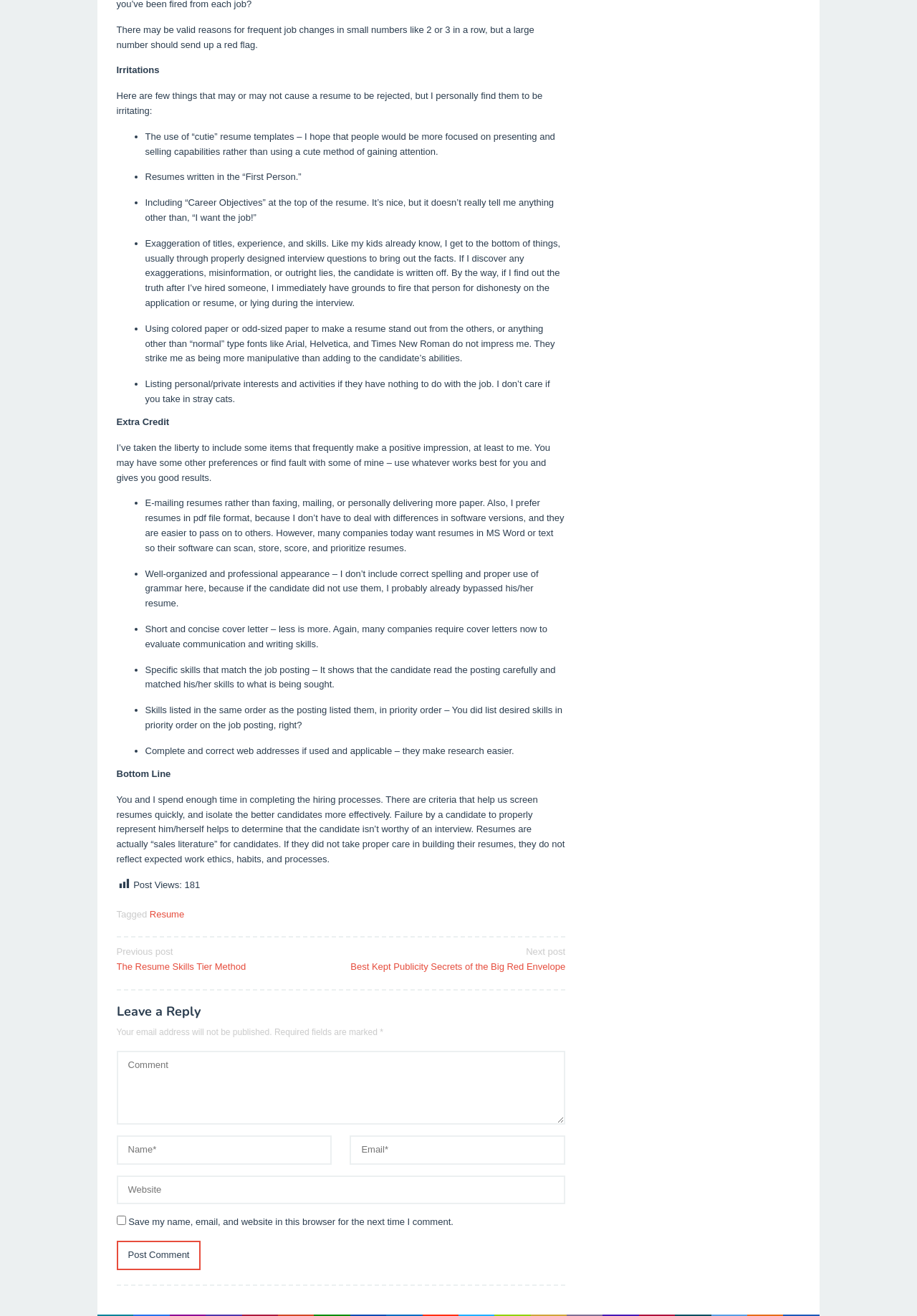Please give a one-word or short phrase response to the following question: 
What is the purpose of a resume according to the author?

Sales literature